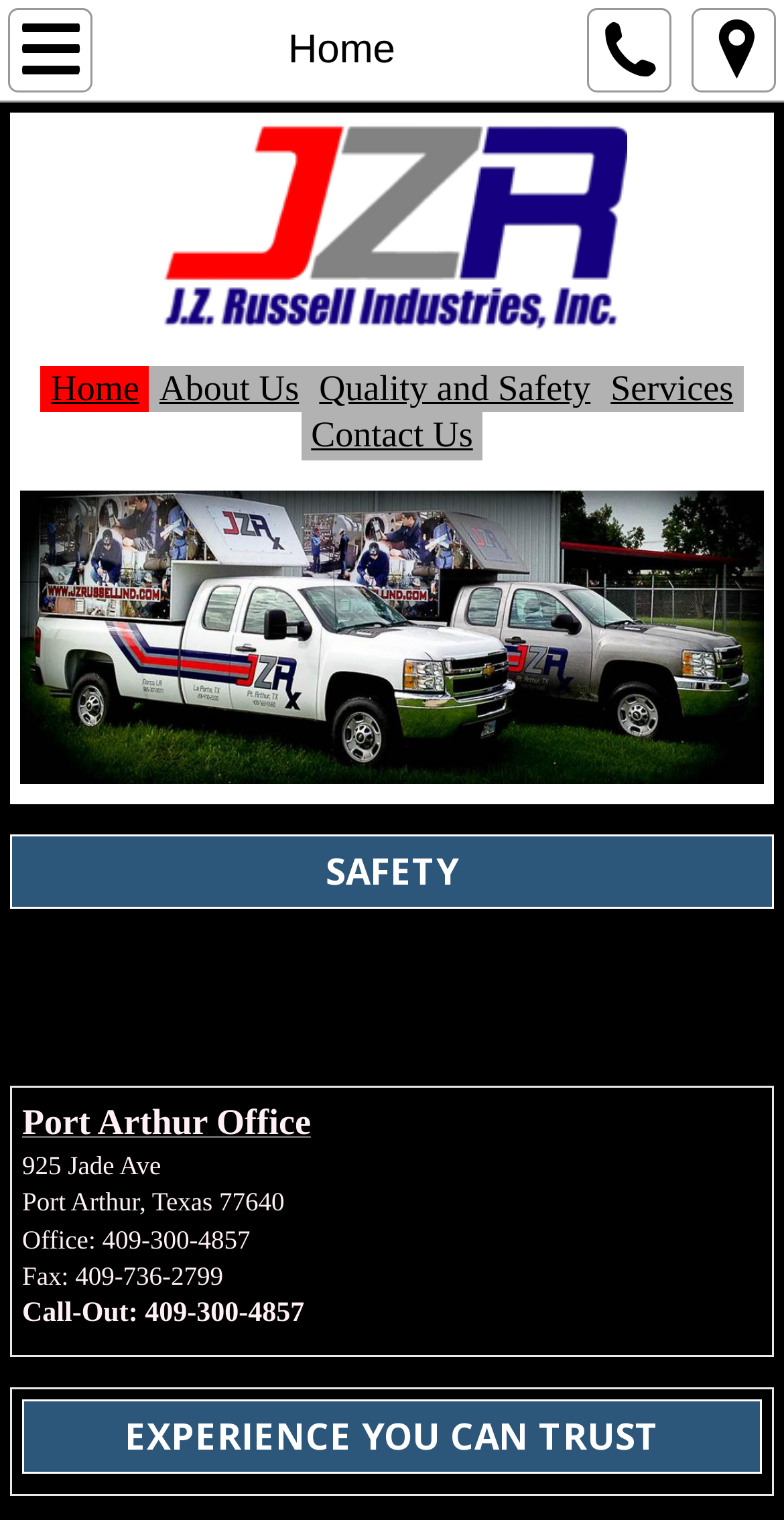What is the theme of the heading 'SAFETY'?
Look at the screenshot and give a one-word or phrase answer.

Safety